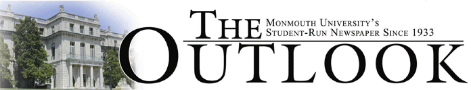Generate a detailed caption that encompasses all aspects of the image.

The image features the logo of "The Outlook," which is Monmouth University's student-run newspaper established in 1933. The logo prominently displays the words "THE OUTLOOK" in bold, stylish typography, incorporating a classic font. Above the title, there is an elegant depiction of a historic building, suggesting the university’s academic heritage and commitment to student journalism. This logo signifies the paper's role as a platform for student voices and news, highlighting its long-standing tradition within the university community.